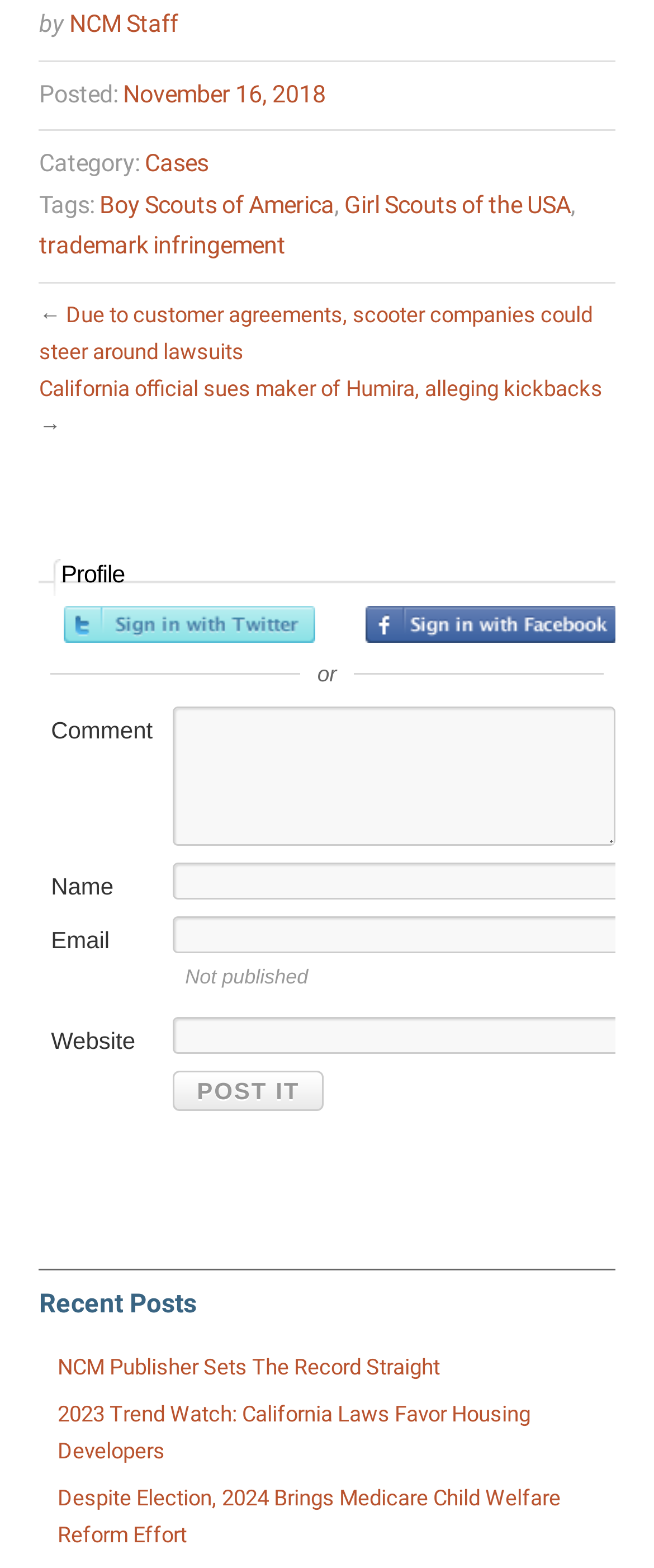What is the category of the current post?
Using the visual information, reply with a single word or short phrase.

Cases